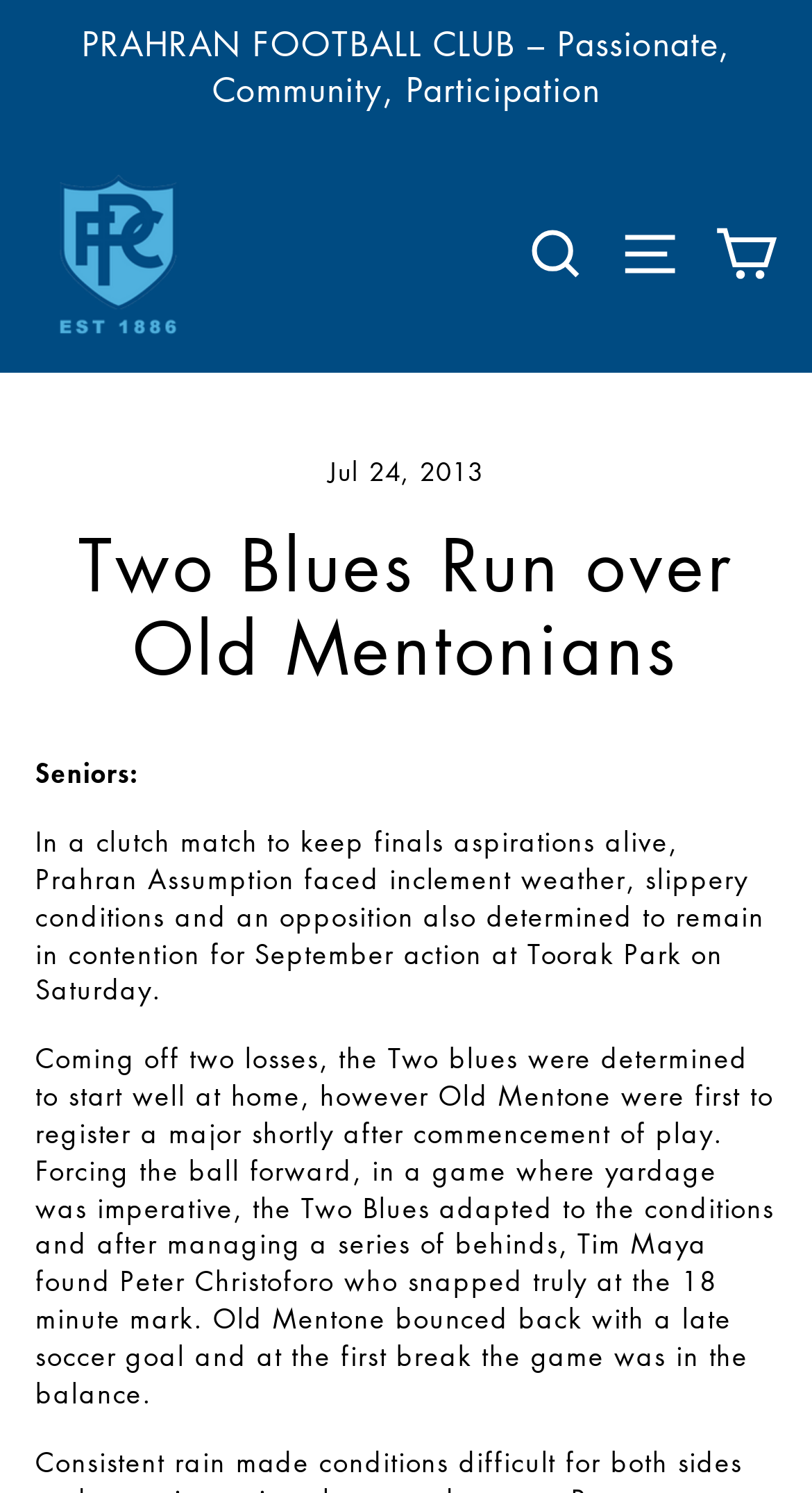What is the name of the player who snapped truly at the 18 minute mark?
Please analyze the image and answer the question with as much detail as possible.

I found the name of the player by reading the text in the article, which mentions 'Tim Maya found Peter Christoforo who snapped truly at the 18 minute mark'.